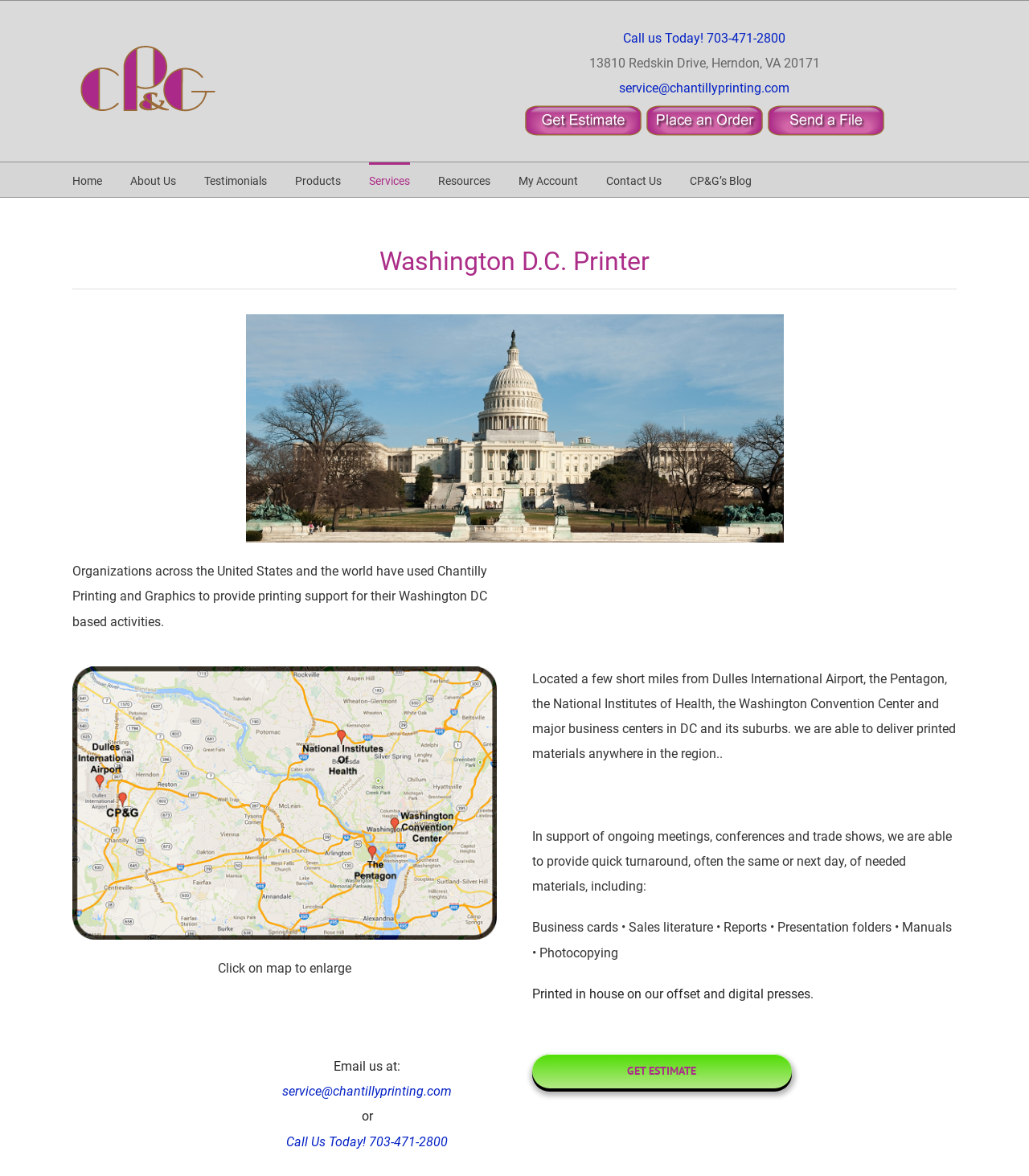What types of materials can Chantilly Printing and Graphics provide quickly?
Using the image, answer in one word or phrase.

Business cards, sales literature, reports, presentation folders, manuals, photocopying